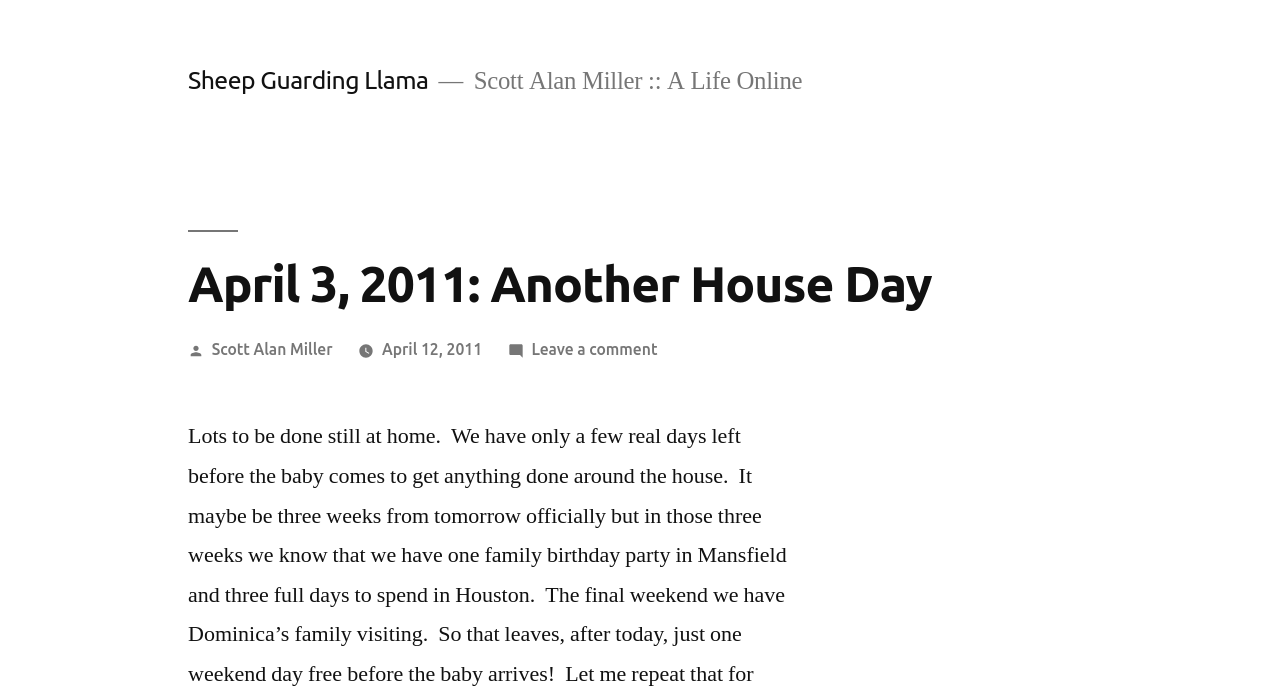What is the purpose of the link 'Leave a comment on April 3, 2011: Another House Day'?
Give a one-word or short phrase answer based on the image.

To leave a comment